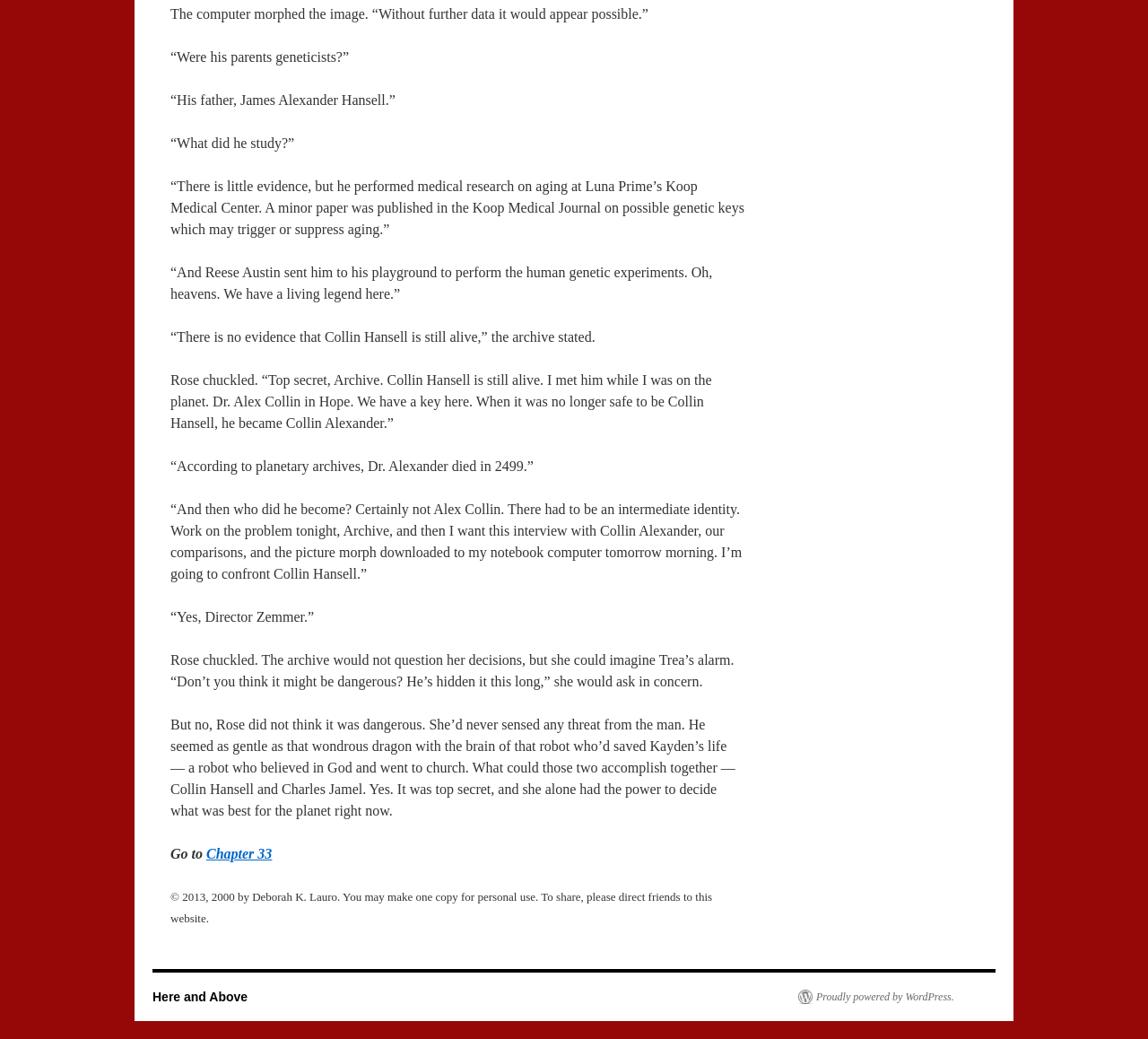Respond to the question below with a single word or phrase: What is the name of the planet where Collin Hansell was?

Luna Prime